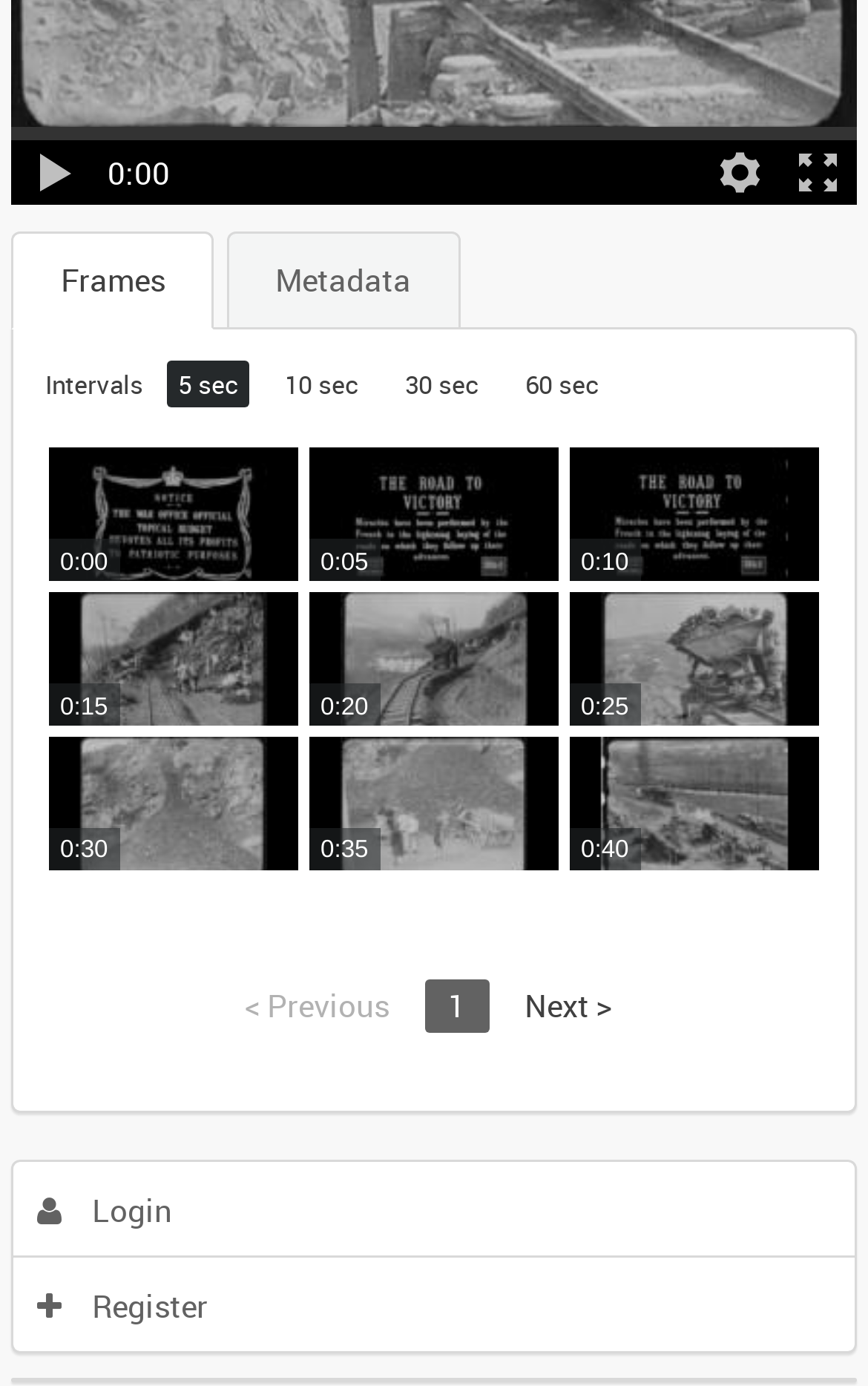How many frame thumbnails are displayed?
Use the information from the screenshot to give a comprehensive response to the question.

The webpage displays thumbnails of frames at different time intervals. There are 8 frame thumbnails displayed, each with a corresponding time label below it.